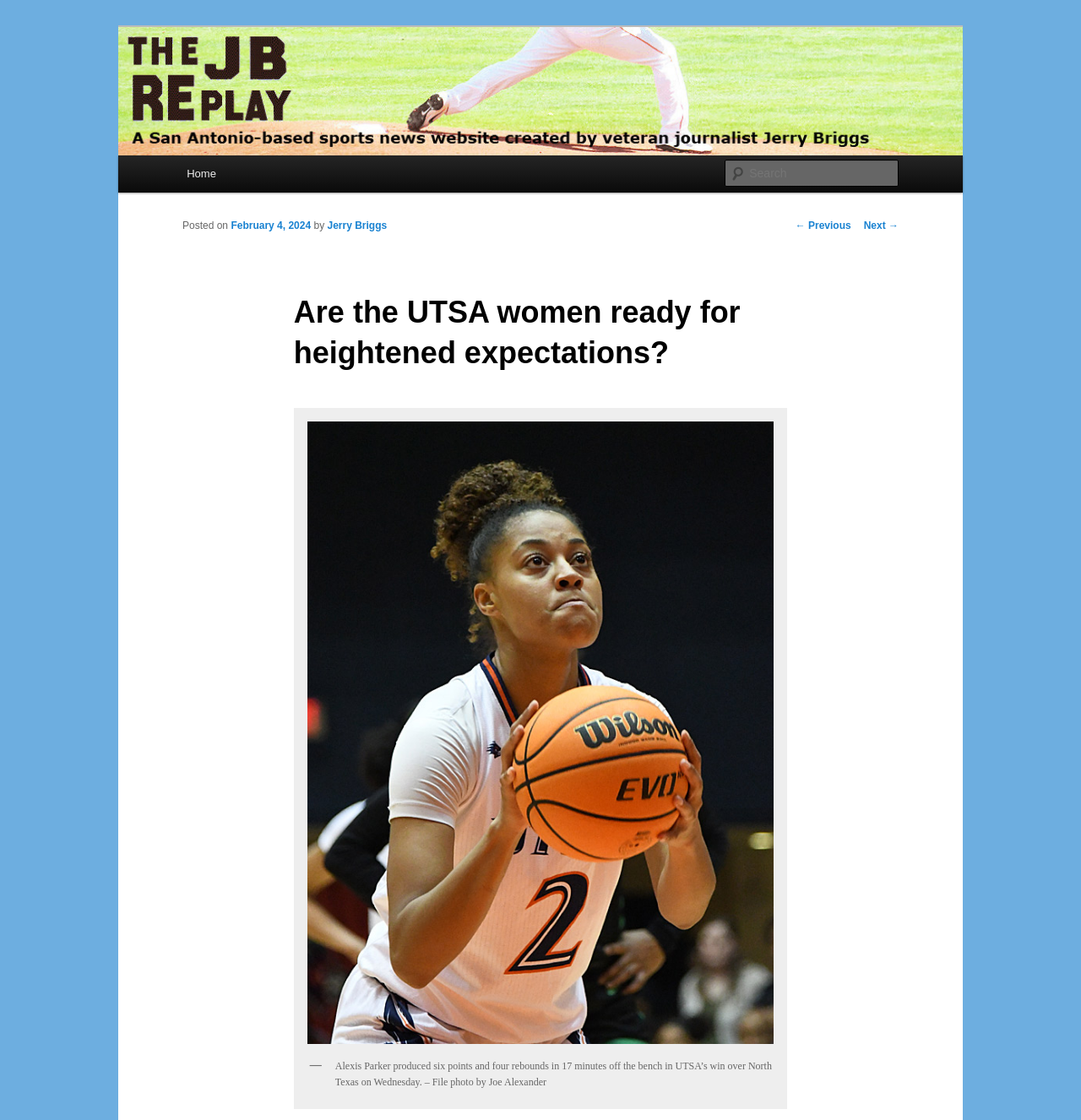Determine the coordinates of the bounding box that should be clicked to complete the instruction: "Check the author of the post". The coordinates should be represented by four float numbers between 0 and 1: [left, top, right, bottom].

[0.303, 0.196, 0.358, 0.207]